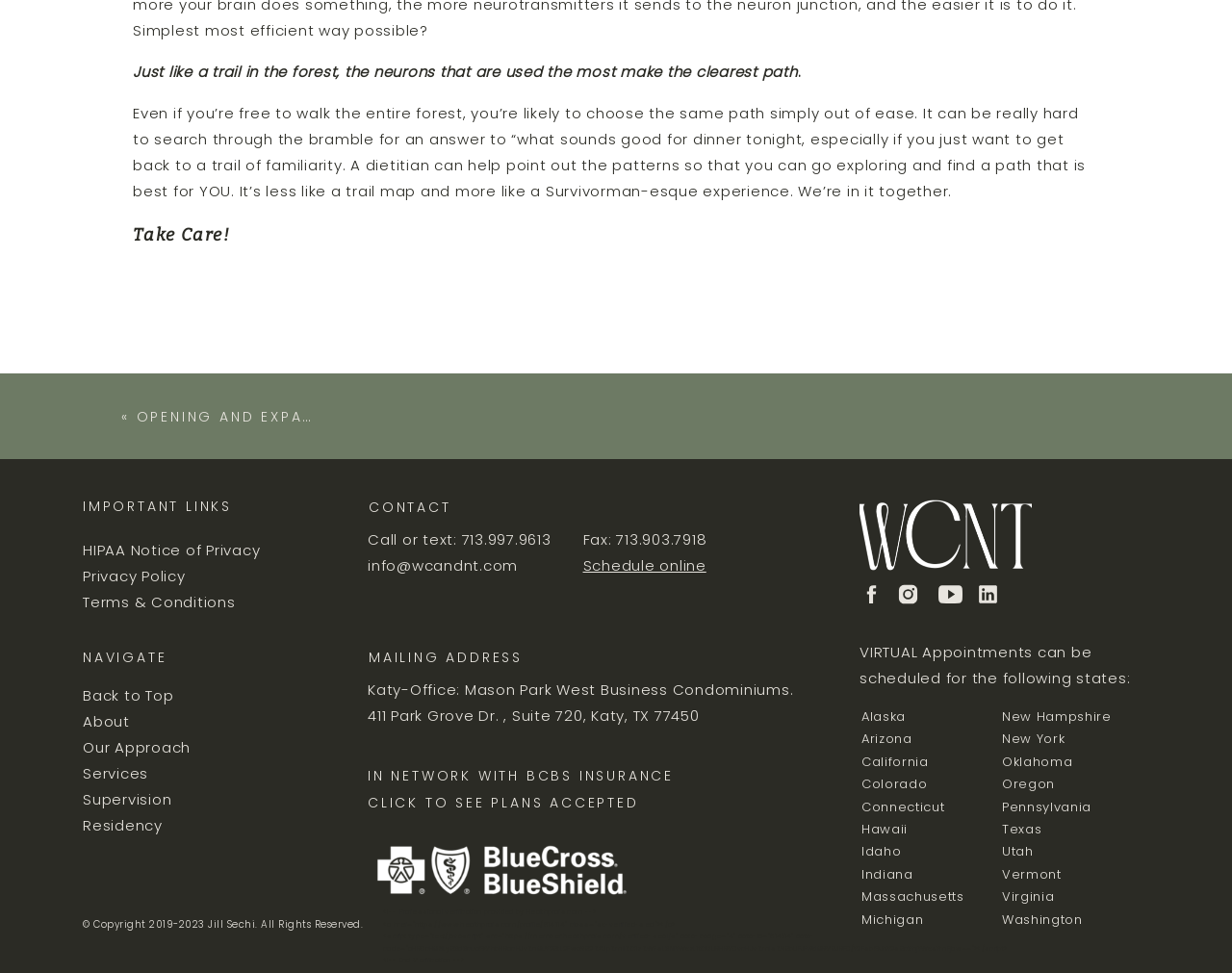What is the phone number to call or text?
Answer the question with as much detail as you can, using the image as a reference.

The phone number to call or text can be found in the contact section, where it is listed as 'Call or text: 713.997.9613'.